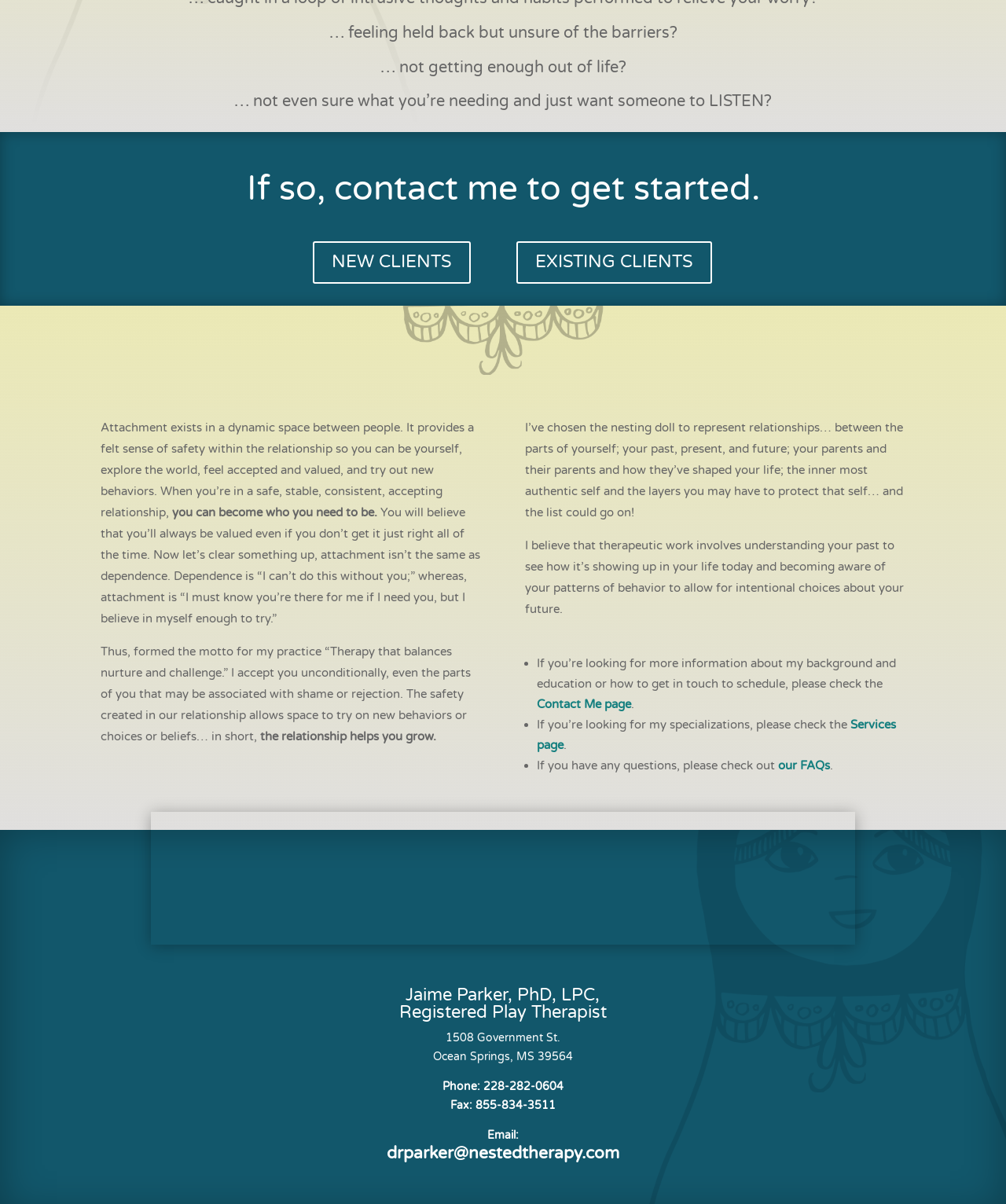What is the therapist's name?
Look at the image and provide a detailed response to the question.

The therapist's name is mentioned in the heading 'Jaime Parker, PhD, LPC, Registered Play Therapist' at the bottom of the webpage.